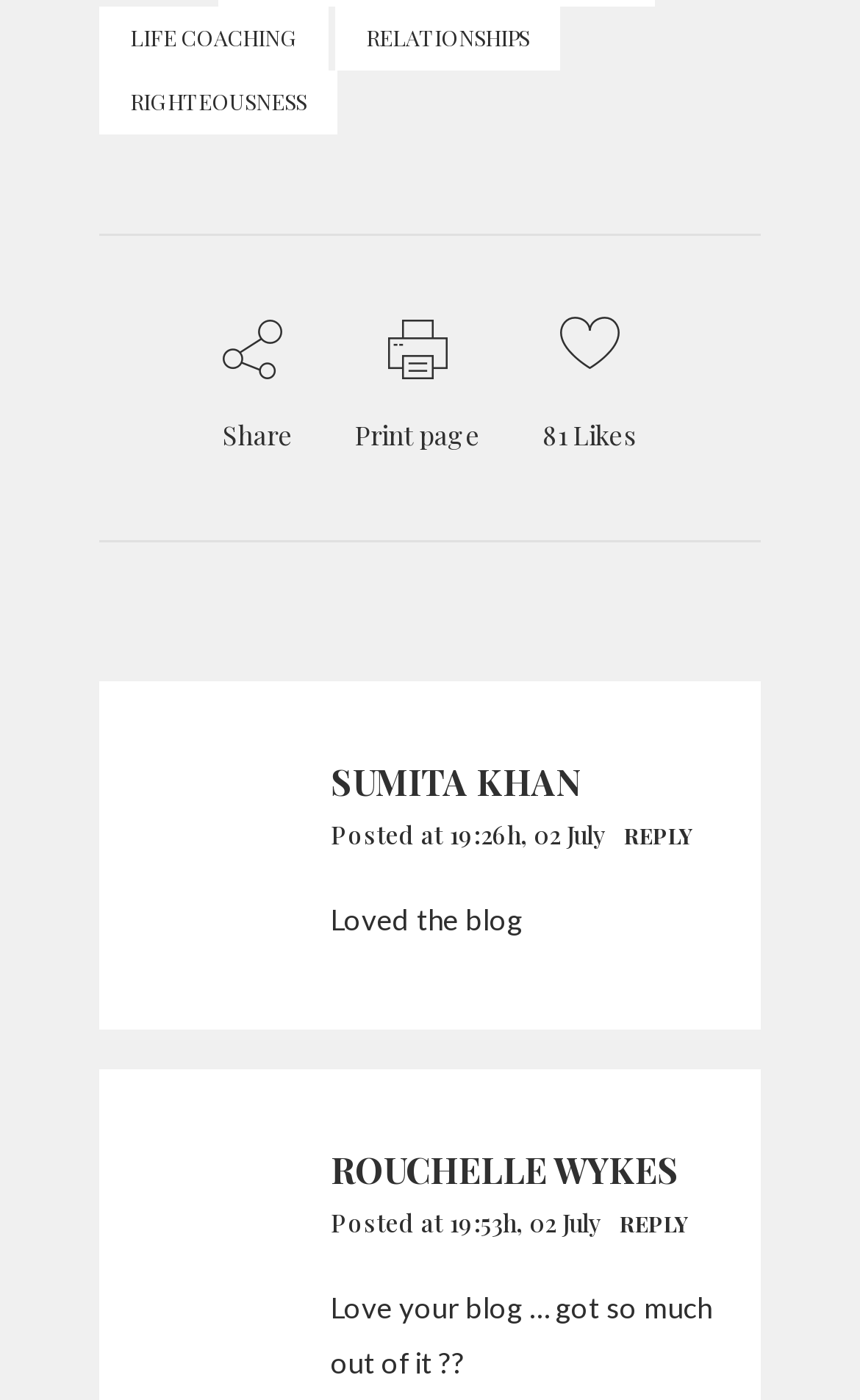What is the name of the blogger?
Please provide a detailed and thorough answer to the question.

The name of the blogger can be found in the heading element 'SUMITA KHAN' which is located at the top of the webpage, indicating that the blogger's name is Sumita Khan.